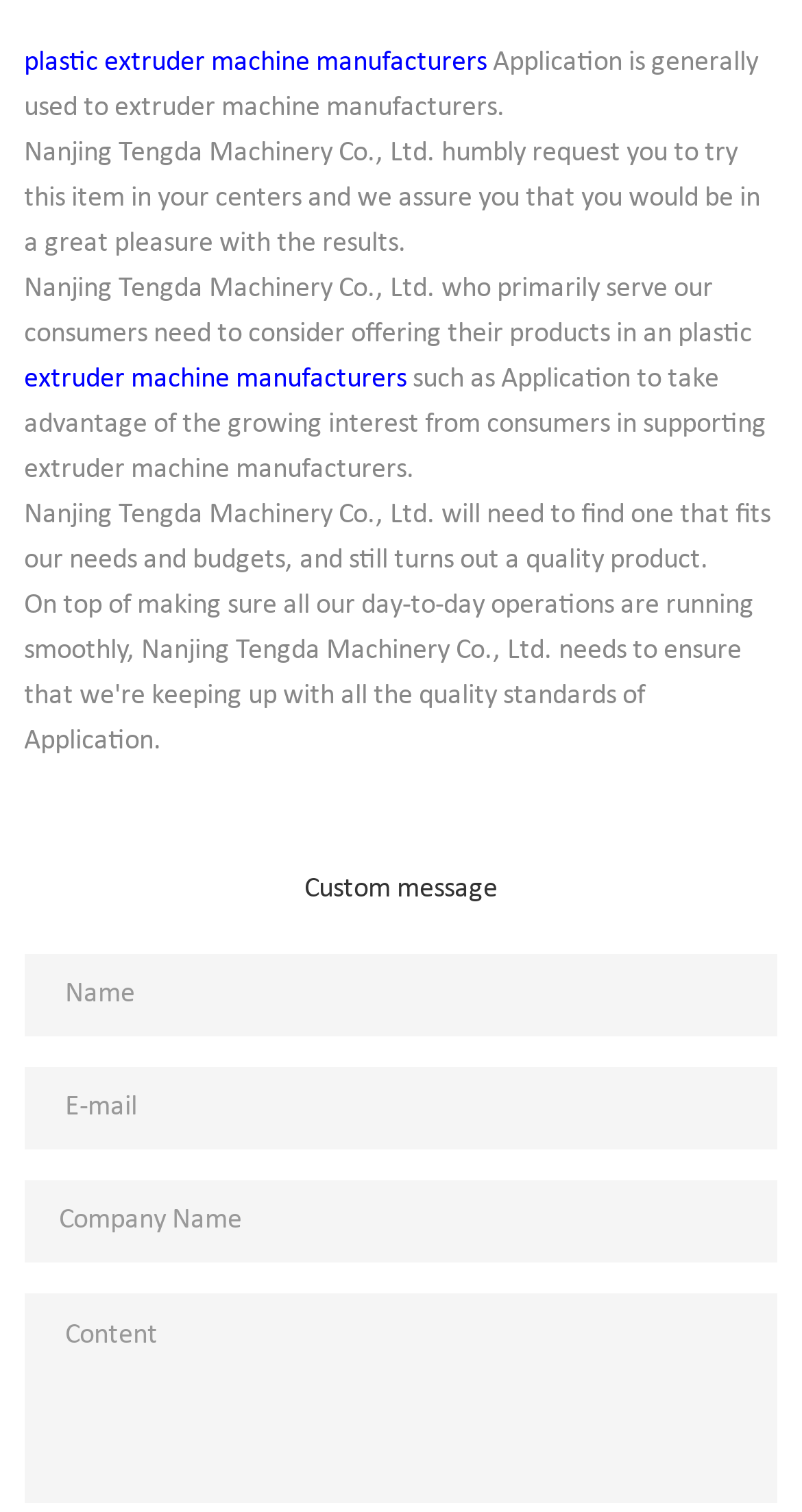Given the element description name="email" placeholder="E-mail", specify the bounding box coordinates of the corresponding UI element in the format (top-left x, top-left y, bottom-right x, bottom-right y). All values must be between 0 and 1.

[0.03, 0.705, 0.97, 0.76]